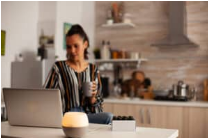Describe the important features and context of the image with as much detail as possible.

The image features a woman sitting at a modern kitchen countertop, absorbed in her laptop while holding a mug in one hand. She is dressed in a stylish striped blouse, conveying a relaxed yet productive atmosphere. In the background, the kitchen showcases a contemporary design with wooden cabinetry and various kitchenware visible, including pots and a small plant on a shelf. A soft, ambient light emanates from a smart plug-enabled device, enhancing the cozy ambiance of the space. This scene effectively illustrates the integration of smart home technology into daily life, reflecting convenience and modern living enhanced by gadgets like the HBN Smart Plug Mini 15A.